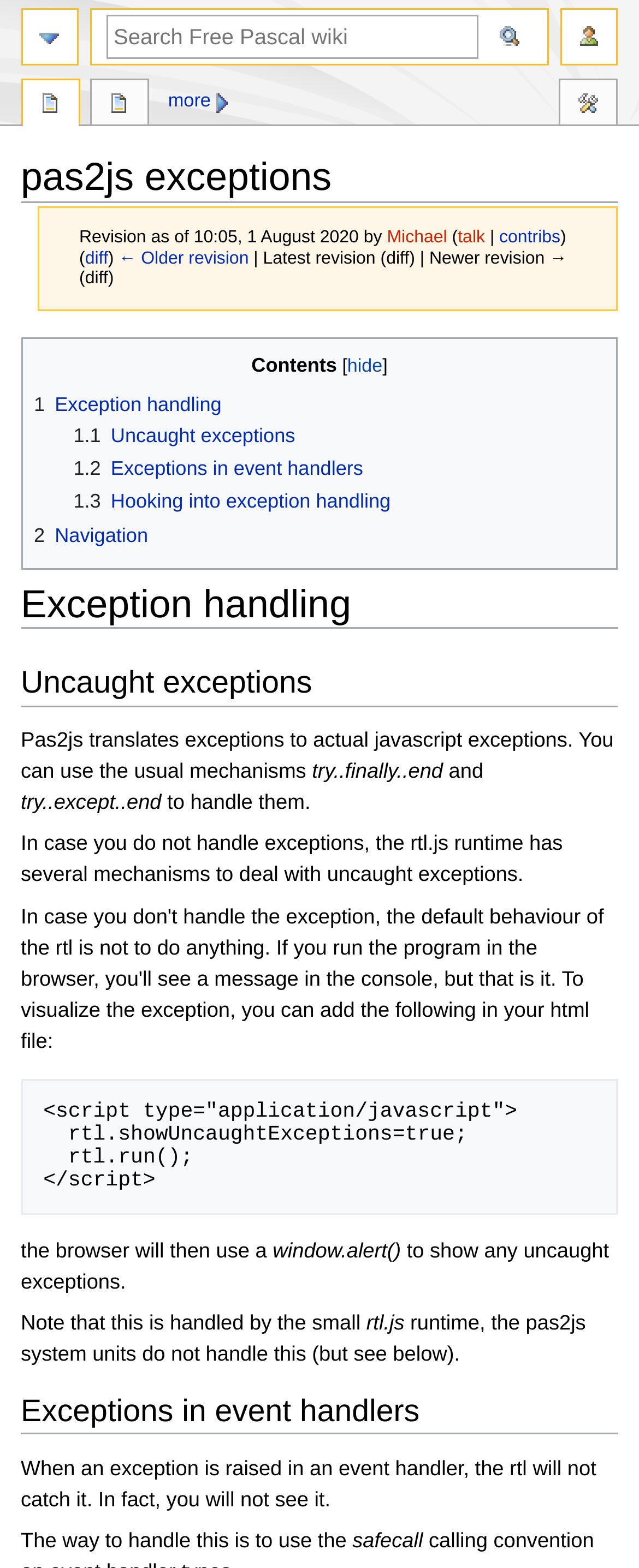Determine the bounding box coordinates for the area that needs to be clicked to fulfill this task: "Search Free Pascal wiki". The coordinates must be given as four float numbers between 0 and 1, i.e., [left, top, right, bottom].

[0.167, 0.009, 0.749, 0.038]